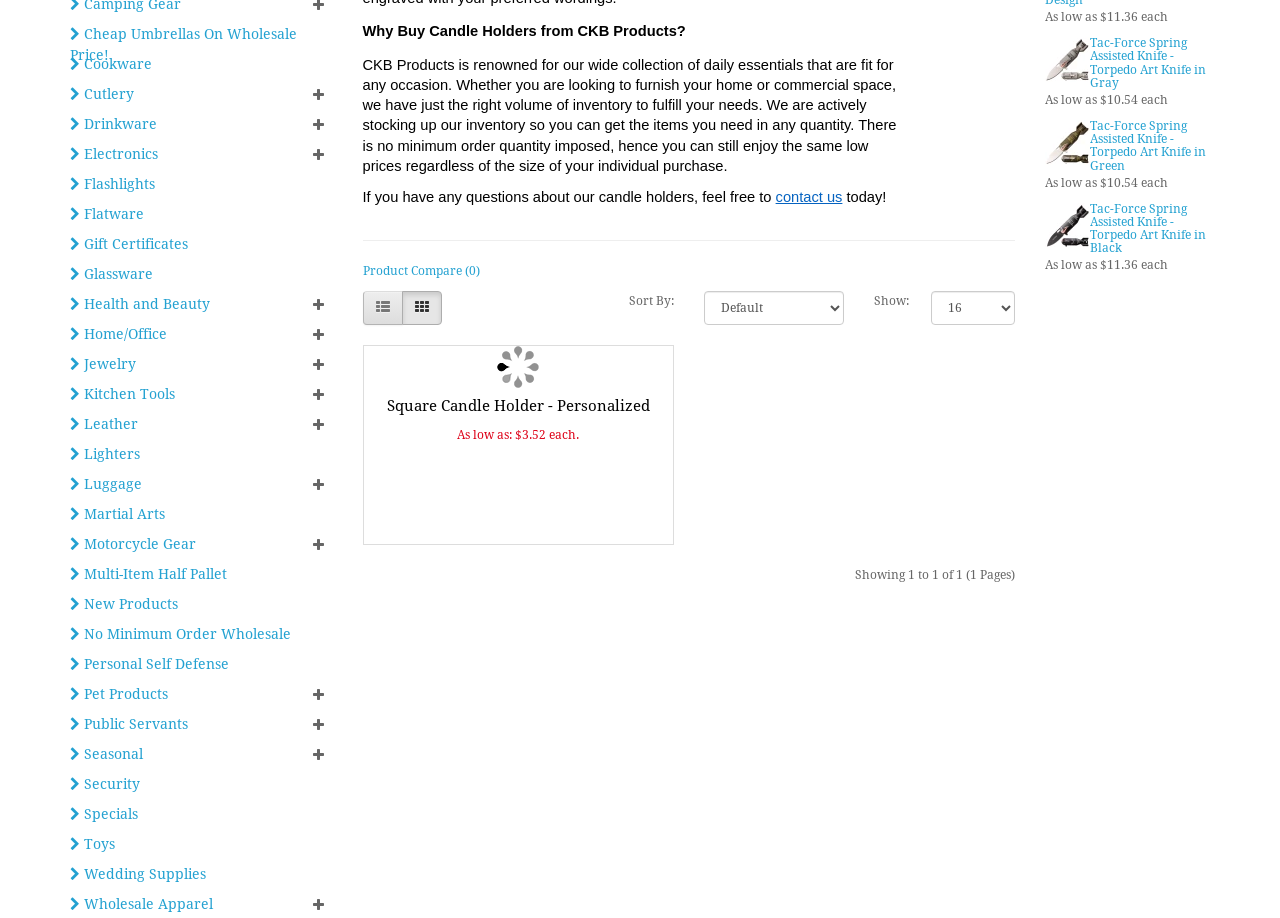Provide the bounding box coordinates of the HTML element this sentence describes: "Drinkware". The bounding box coordinates consist of four float numbers between 0 and 1, i.e., [left, top, right, bottom].

[0.055, 0.126, 0.123, 0.144]